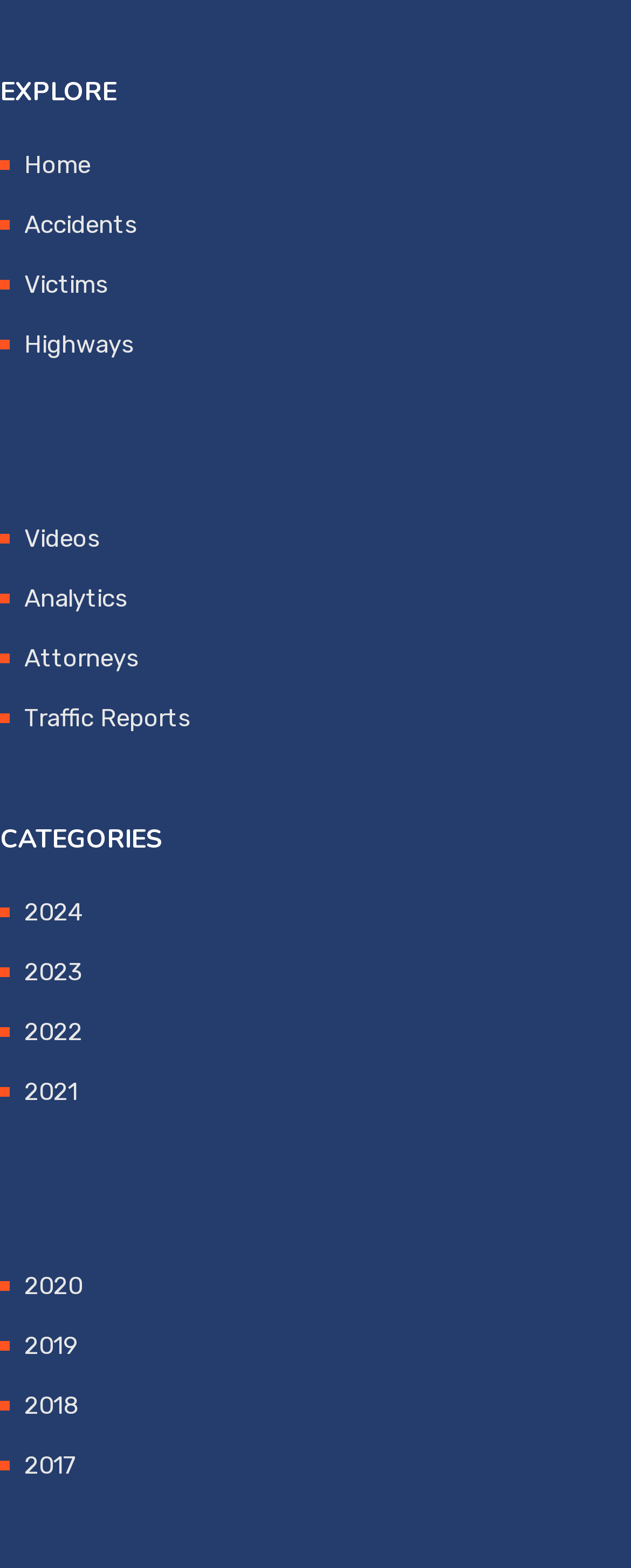Calculate the bounding box coordinates for the UI element based on the following description: "Traffic Reports". Ensure the coordinates are four float numbers between 0 and 1, i.e., [left, top, right, bottom].

[0.038, 0.449, 0.303, 0.468]